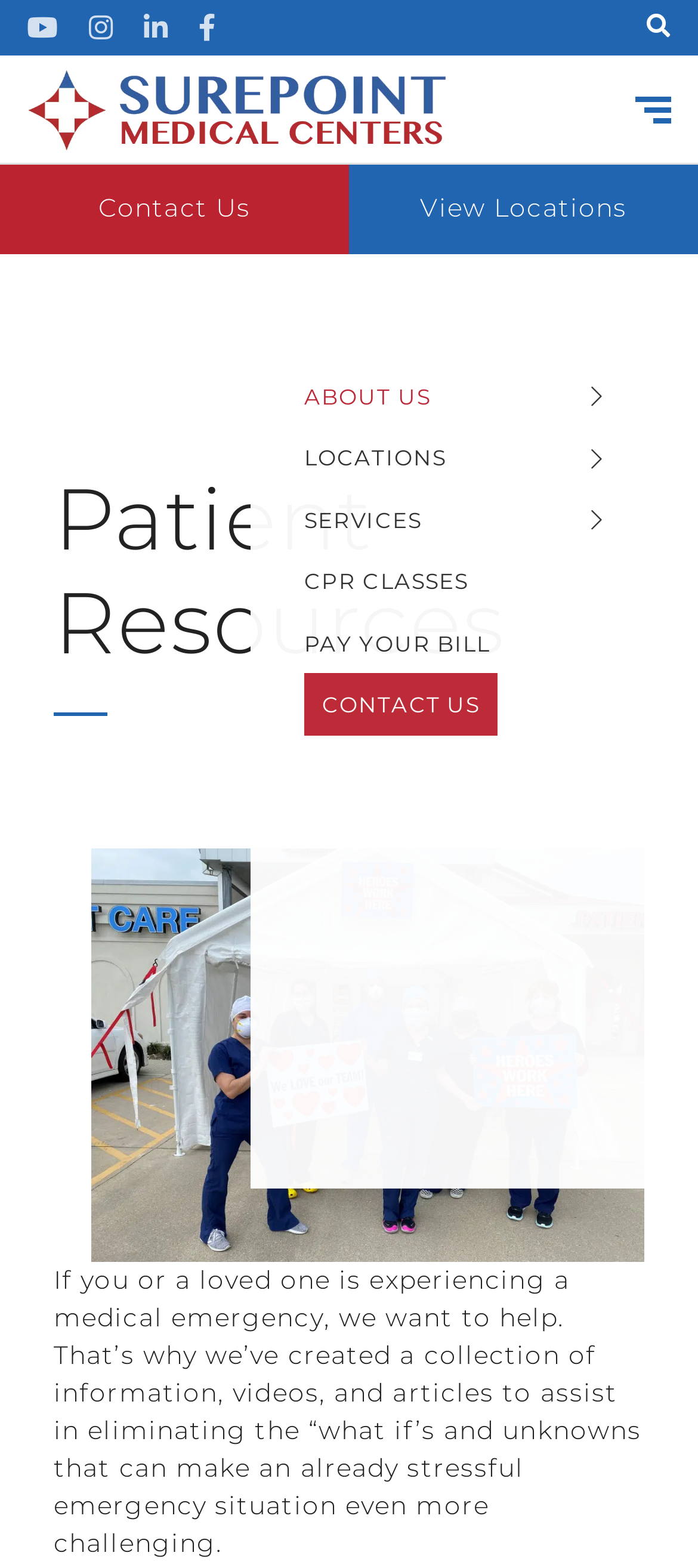Write a detailed summary of the webpage, including text, images, and layout.

The webpage is dedicated to providing resources and information about Coronavirus (COVID-19) from Surepoint Emergency Centers in DFW and South Texas. At the top left corner, there are four social media links, each represented by an icon. Below these icons, the logo of Surepoint Emergency Center is displayed, accompanied by a link to the center's main page. 

To the right of the logo, there are two links: "Contact Us" and "View Locations". The "View Locations" link is followed by a heading titled "Patient Resources", which is positioned near the top center of the page. 

Below the heading, a paragraph of text explains the purpose of the resources provided, stating that they aim to help individuals experiencing medical emergencies by offering information, videos, and articles to alleviate stress and uncertainty. This text is positioned near the center of the page, spanning almost the entire width.